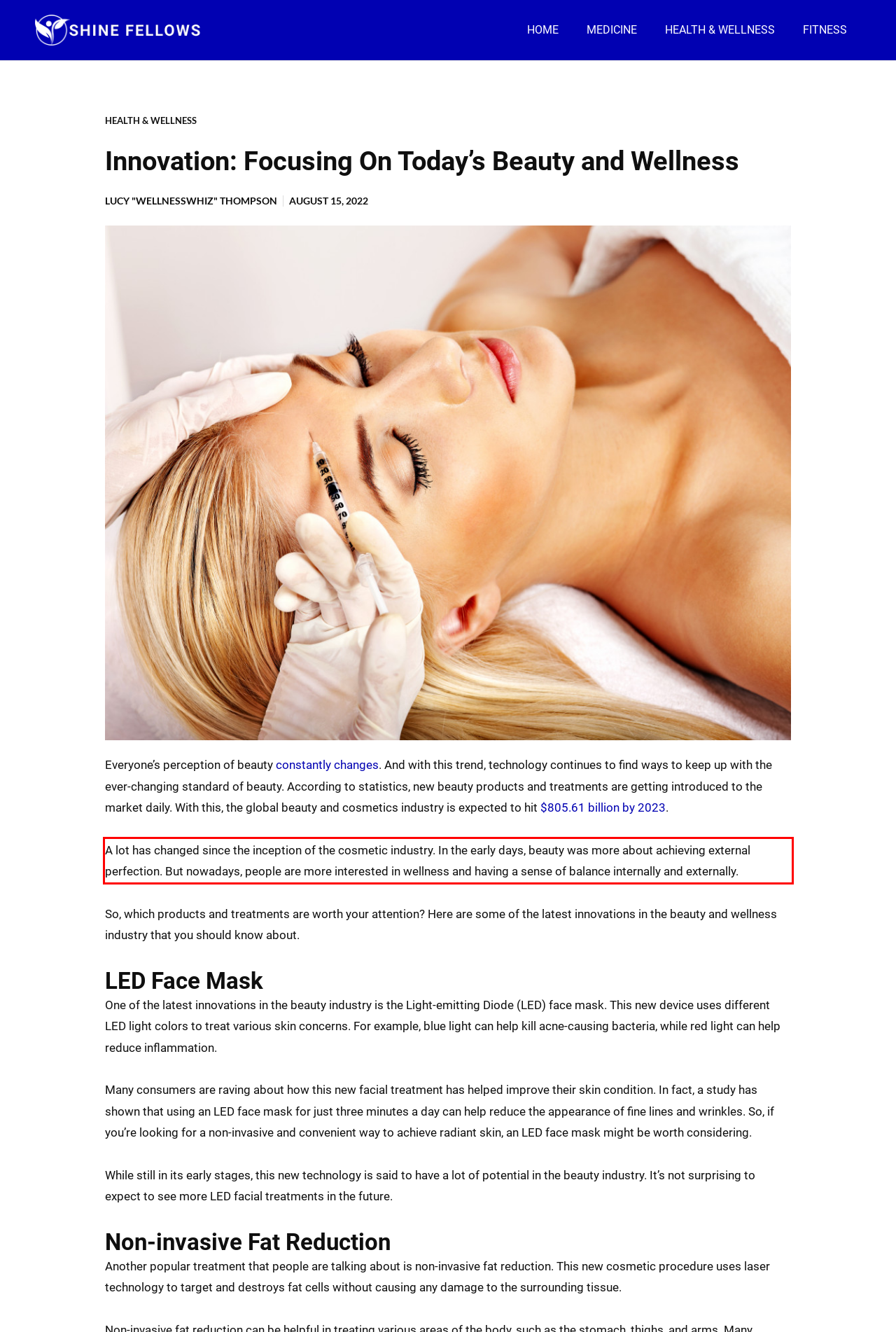You are given a webpage screenshot with a red bounding box around a UI element. Extract and generate the text inside this red bounding box.

A lot has changed since the inception of the cosmetic industry. In the early days, beauty was more about achieving external perfection. But nowadays, people are more interested in wellness and having a sense of balance internally and externally.